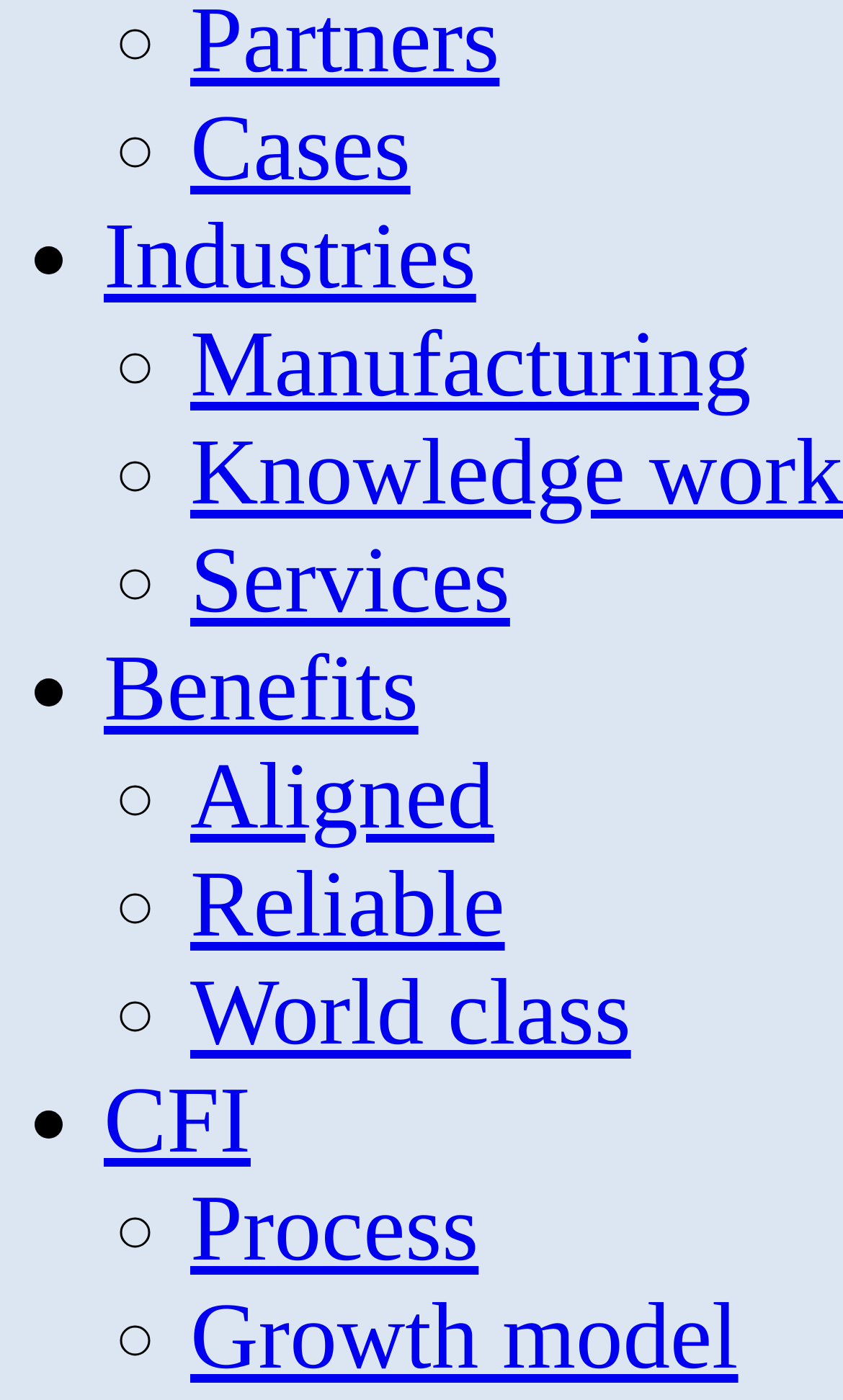Please determine the bounding box coordinates for the element with the description: "Growth model".

[0.226, 0.918, 0.876, 0.992]